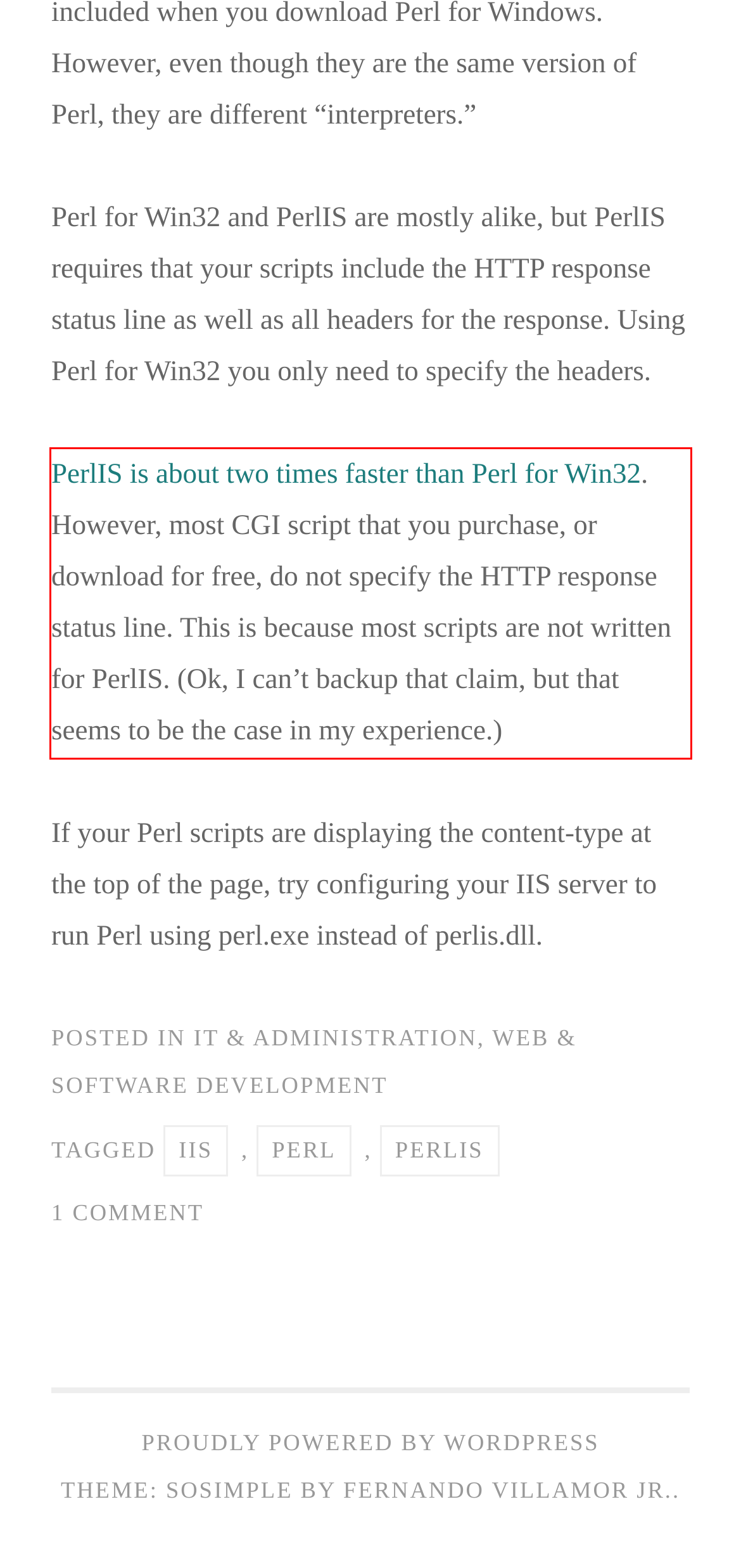Given a screenshot of a webpage, locate the red bounding box and extract the text it encloses.

PerlIS is about two times faster than Perl for Win32. However, most CGI script that you purchase, or download for free, do not specify the HTTP response status line. This is because most scripts are not written for PerlIS. (Ok, I can’t backup that claim, but that seems to be the case in my experience.)